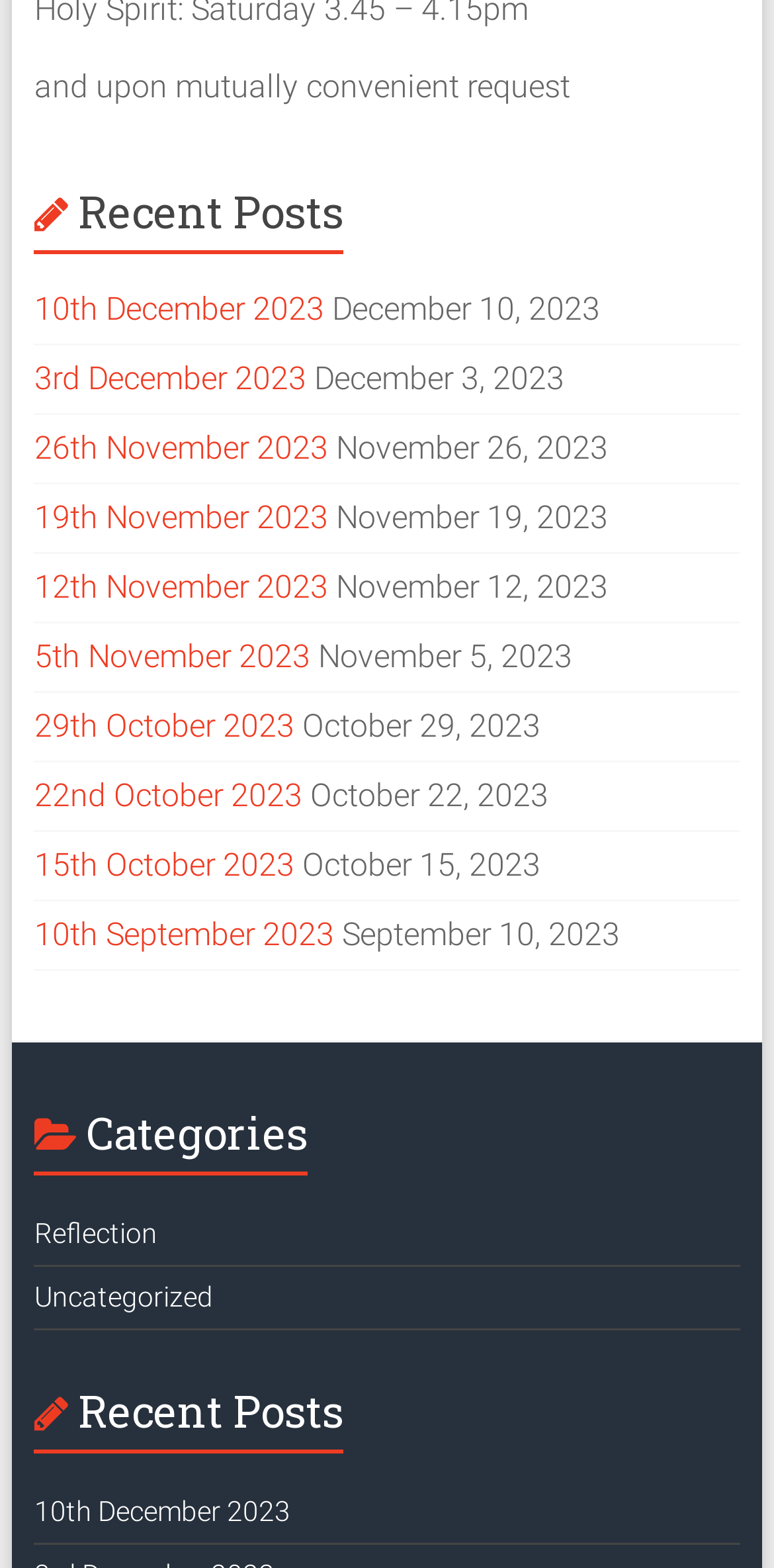What is the earliest date of the recent posts?
Please give a well-detailed answer to the question.

I looked at the dates of the recent posts and found that the earliest one is '10th September 2023'.